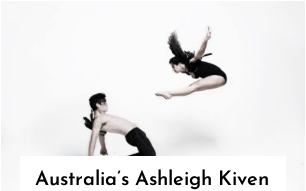Break down the image into a detailed narrative.

The image features Australian performer Ashleigh Kiven executing a stunning leap in a dynamic dance pose, showcasing her athleticism and artistry. In this moment, she is captured mid-air, demonstrating grace and strength as she leaps above a male dancer, who is positioned below, adding to the dramatic composition. The stark white background emphasizes the fluidity of their movements, highlighting the contrast between their black costumes. This visual representation encapsulates Kiven's rising prominence in the dance world, particularly following her recent achievement as a dance captain in Disney’s "Newsies the Musical." The accompanying text emphasizes her impactful journey in New York City, suggesting a bright future for this triple threat performer.